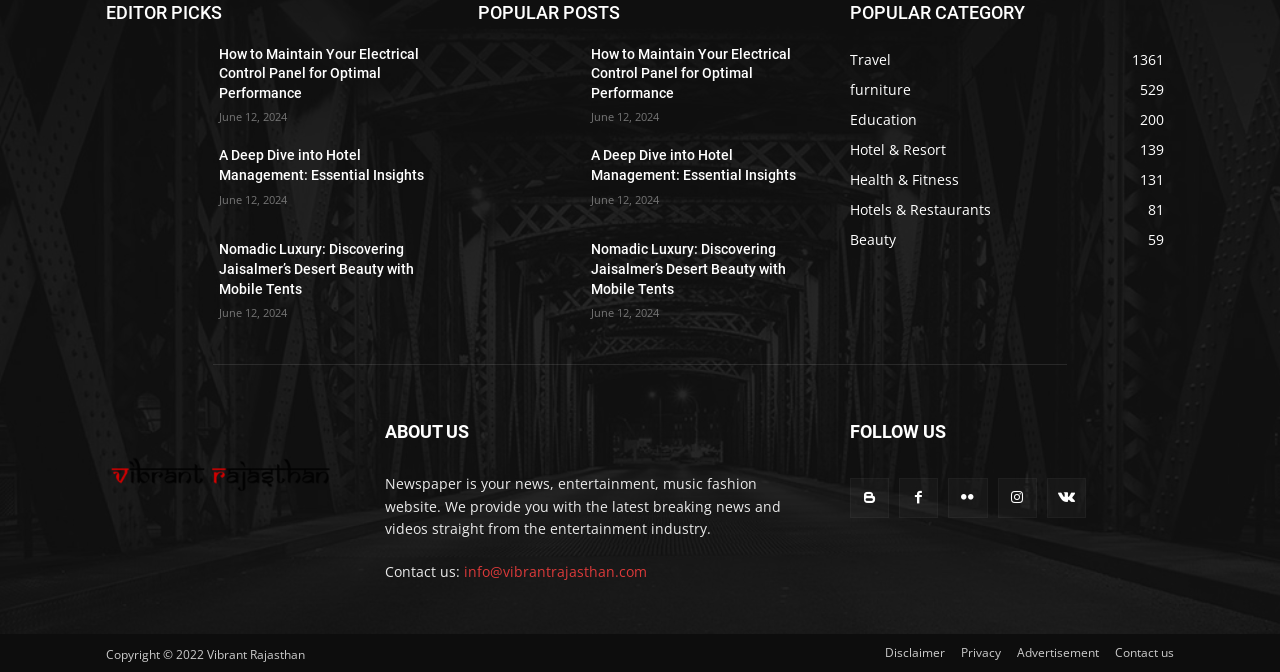Determine the bounding box coordinates of the region to click in order to accomplish the following instruction: "Read the disclaimer". Provide the coordinates as four float numbers between 0 and 1, specifically [left, top, right, bottom].

[0.691, 0.956, 0.738, 0.982]